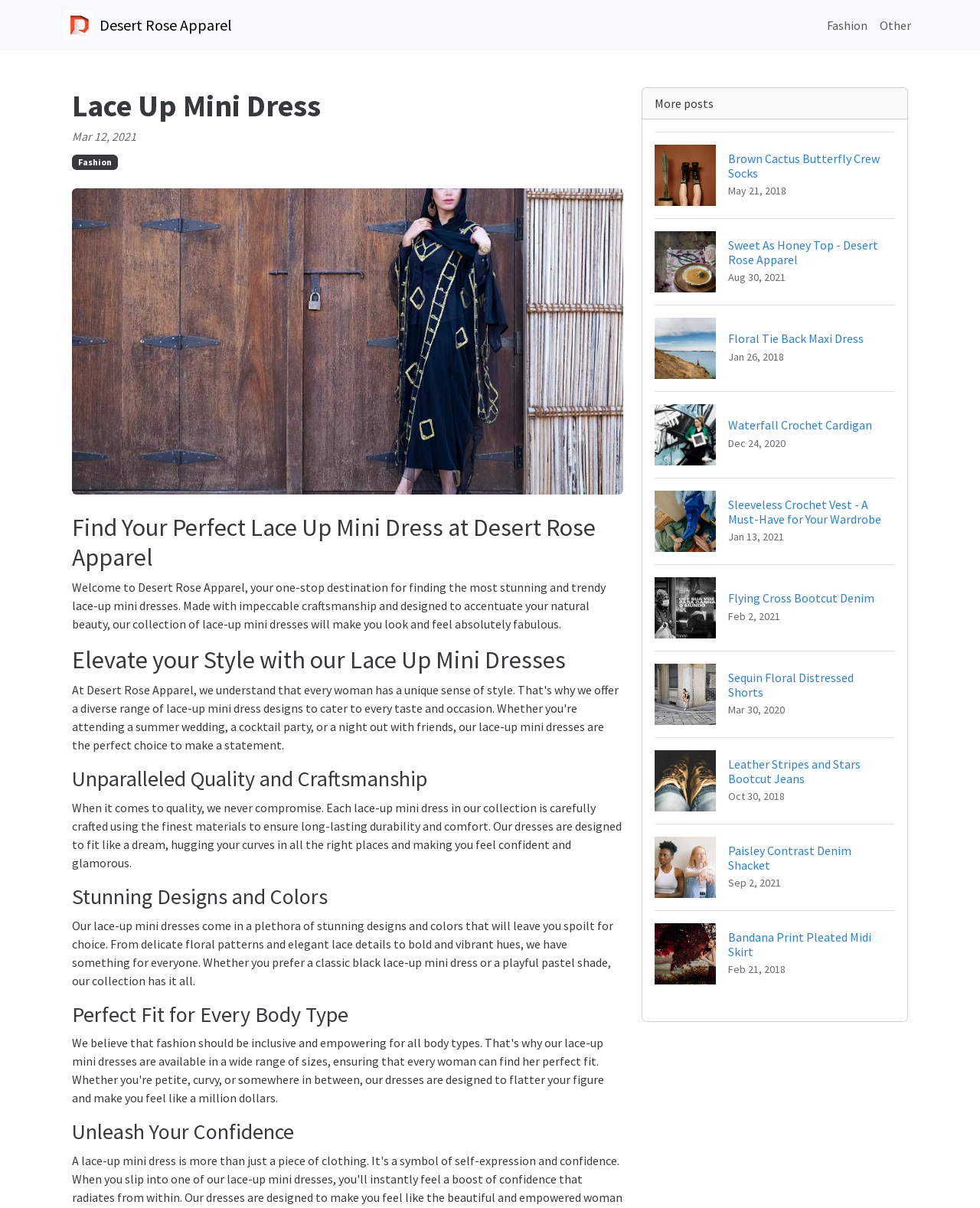Identify the bounding box coordinates for the element that needs to be clicked to fulfill this instruction: "Click on the 'Home' link". Provide the coordinates in the format of four float numbers between 0 and 1: [left, top, right, bottom].

None